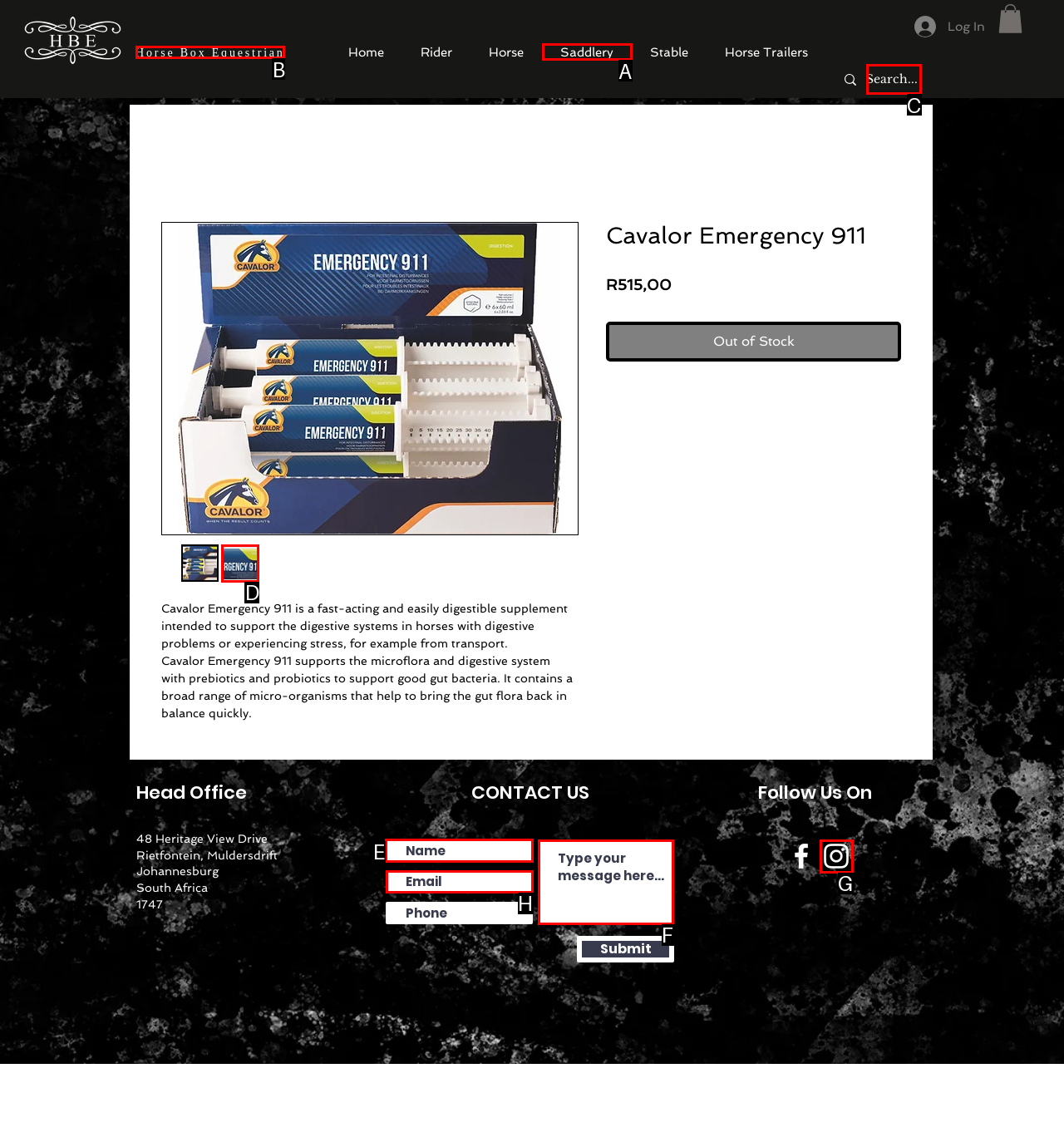Which UI element should be clicked to perform the following task: Contact us through the form? Answer with the corresponding letter from the choices.

E